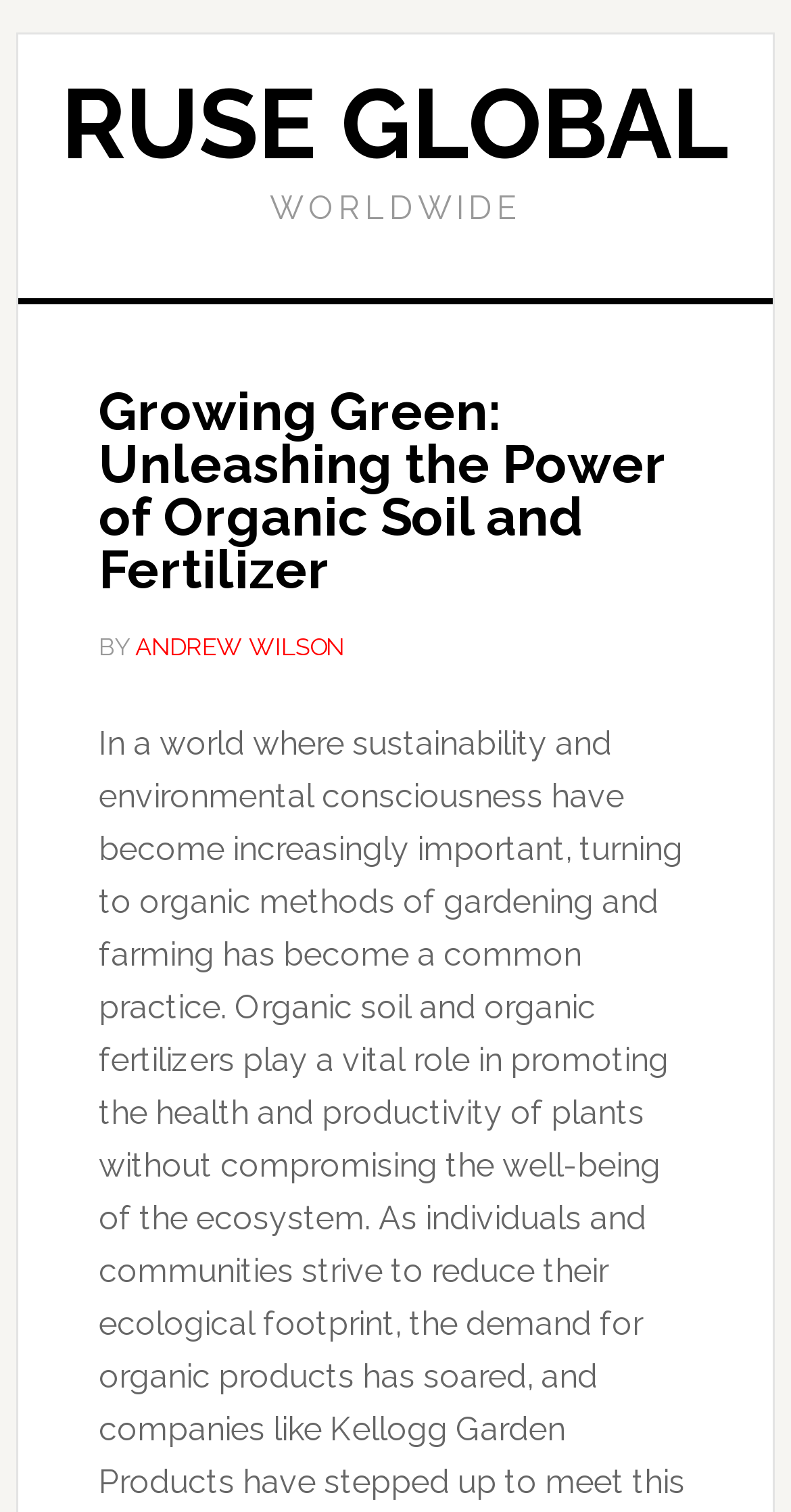Please specify the bounding box coordinates in the format (top-left x, top-left y, bottom-right x, bottom-right y), with values ranging from 0 to 1. Identify the bounding box for the UI component described as follows: Ruse Global

[0.077, 0.044, 0.923, 0.119]